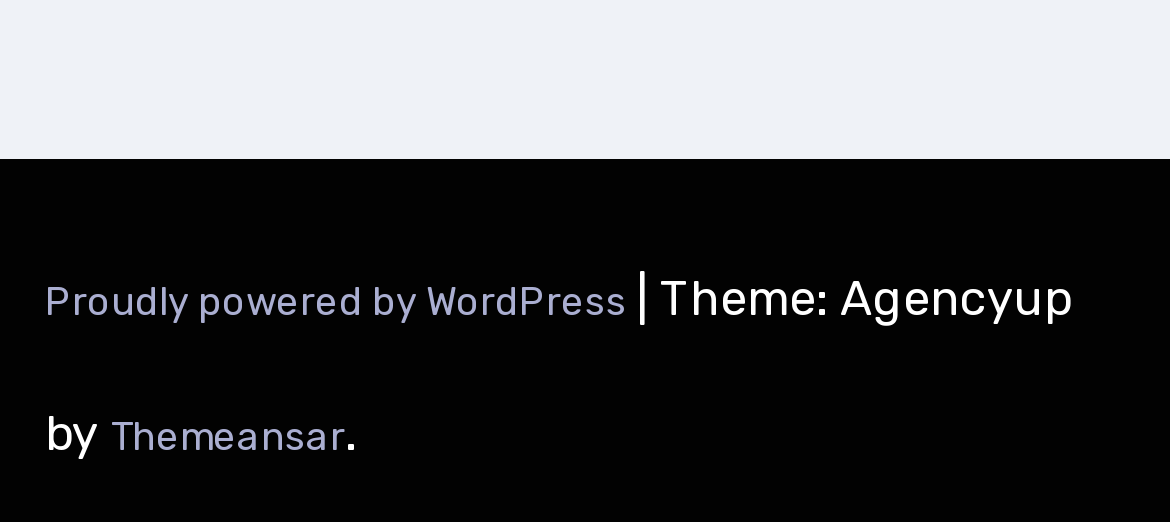How many links are there on the webpage?
From the image, provide a succinct answer in one word or a short phrase.

6